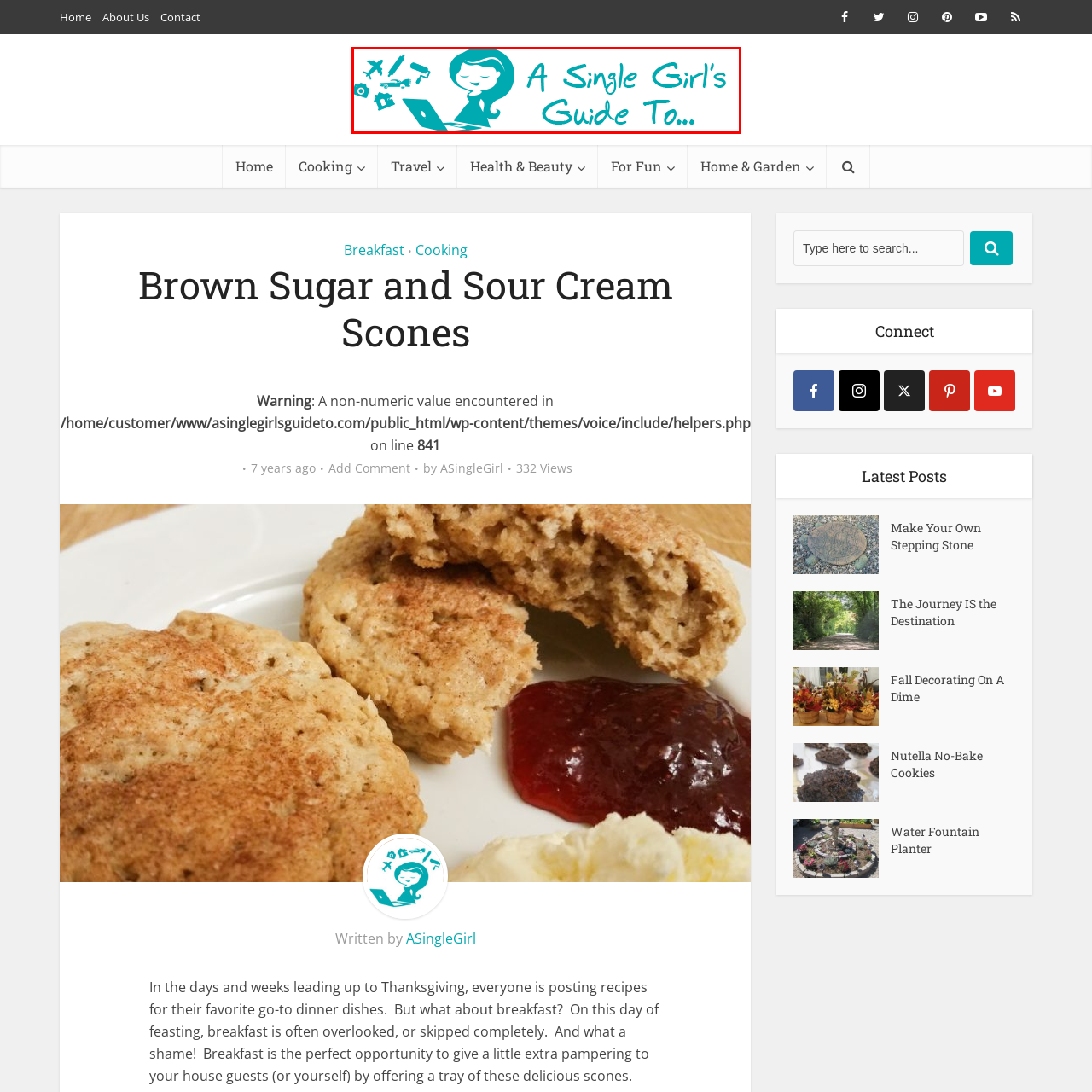Look closely at the image within the red-bordered box and thoroughly answer the question below, using details from the image: What is the girl in the illustration doing?

The caption describes the illustration as featuring a girl with flowing hair, contentedly typing on a laptop, which indicates that the girl is engaged in the activity of typing on a laptop.